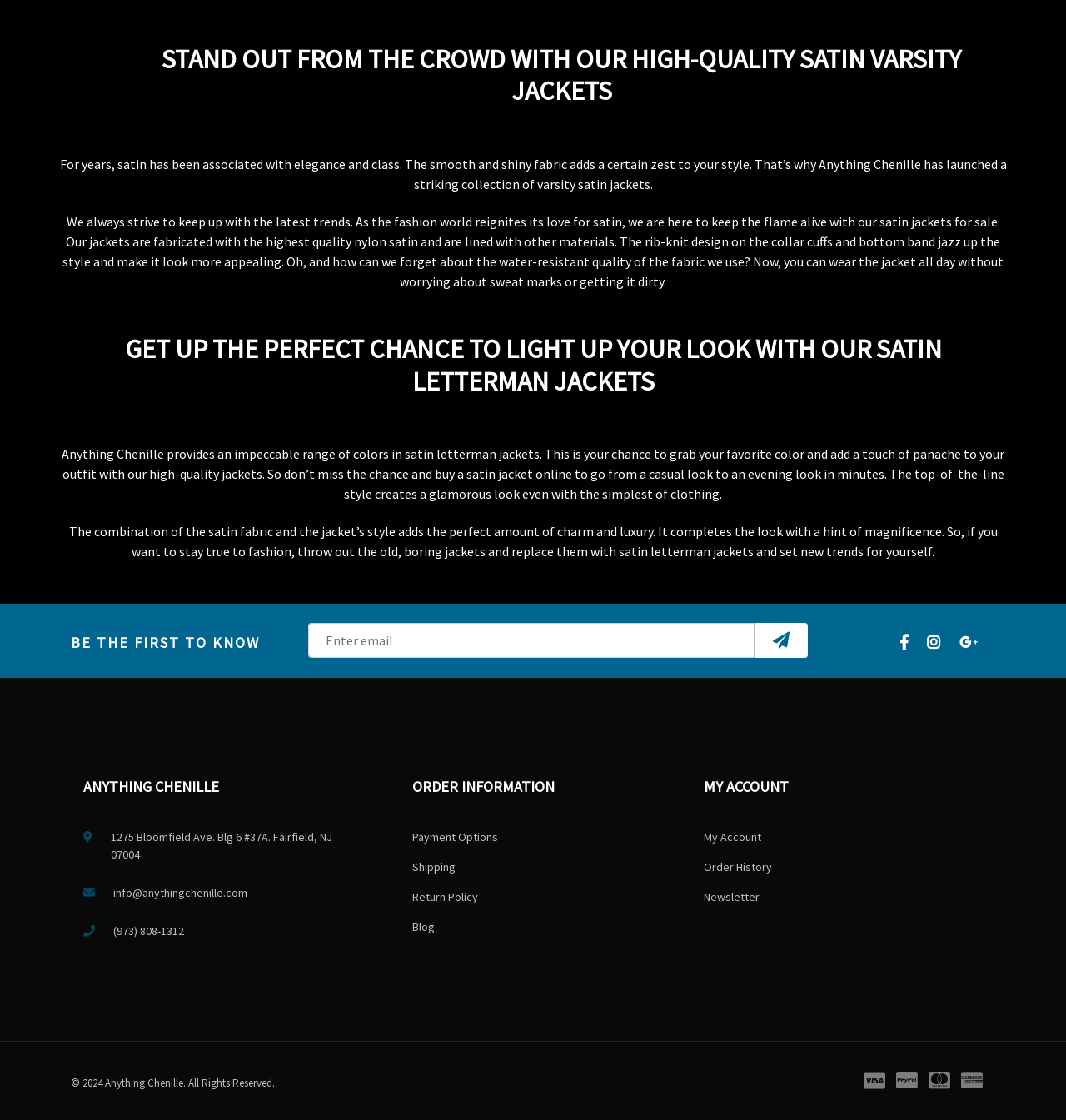Provide the bounding box for the UI element matching this description: "Guest Inquiries".

None